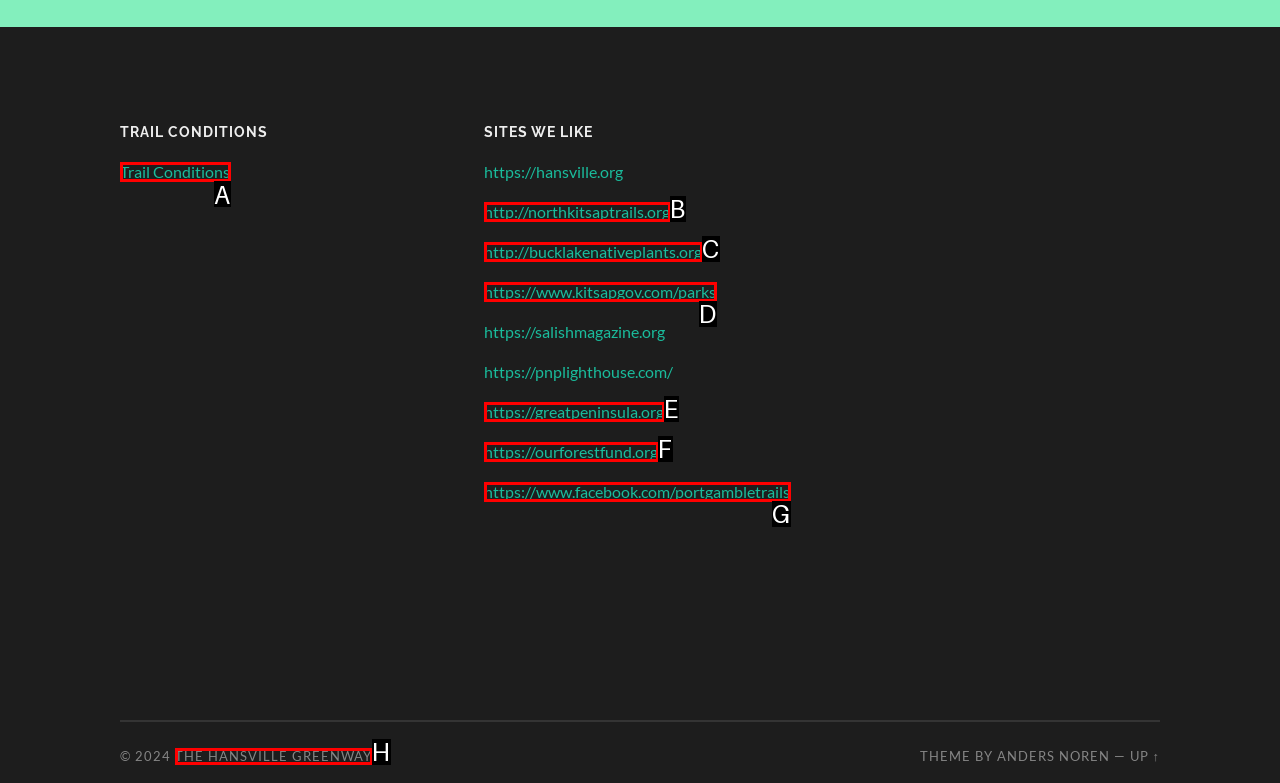Identify the correct HTML element to click to accomplish this task: View trail conditions
Respond with the letter corresponding to the correct choice.

A